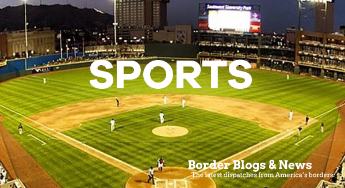Provide a comprehensive description of the image.

The image features a vibrant night scene of a baseball field, likely taken during a game, illuminated by stadium lights. The field is well-maintained, with players positioned across the diamond, showcasing the excitement of live sports. Prominently displayed in white bold letters across the center is the word "SPORTS," suggesting a focus on athletic events and activities. In the lower right corner, a label reads "Border Blogs & News," indicating the source of the image, along with a tagline that mentions "the latest dispatches from America's borders." This combination highlights the connection between local sports events and community news, inviting viewers to engage with athletic culture in the region.